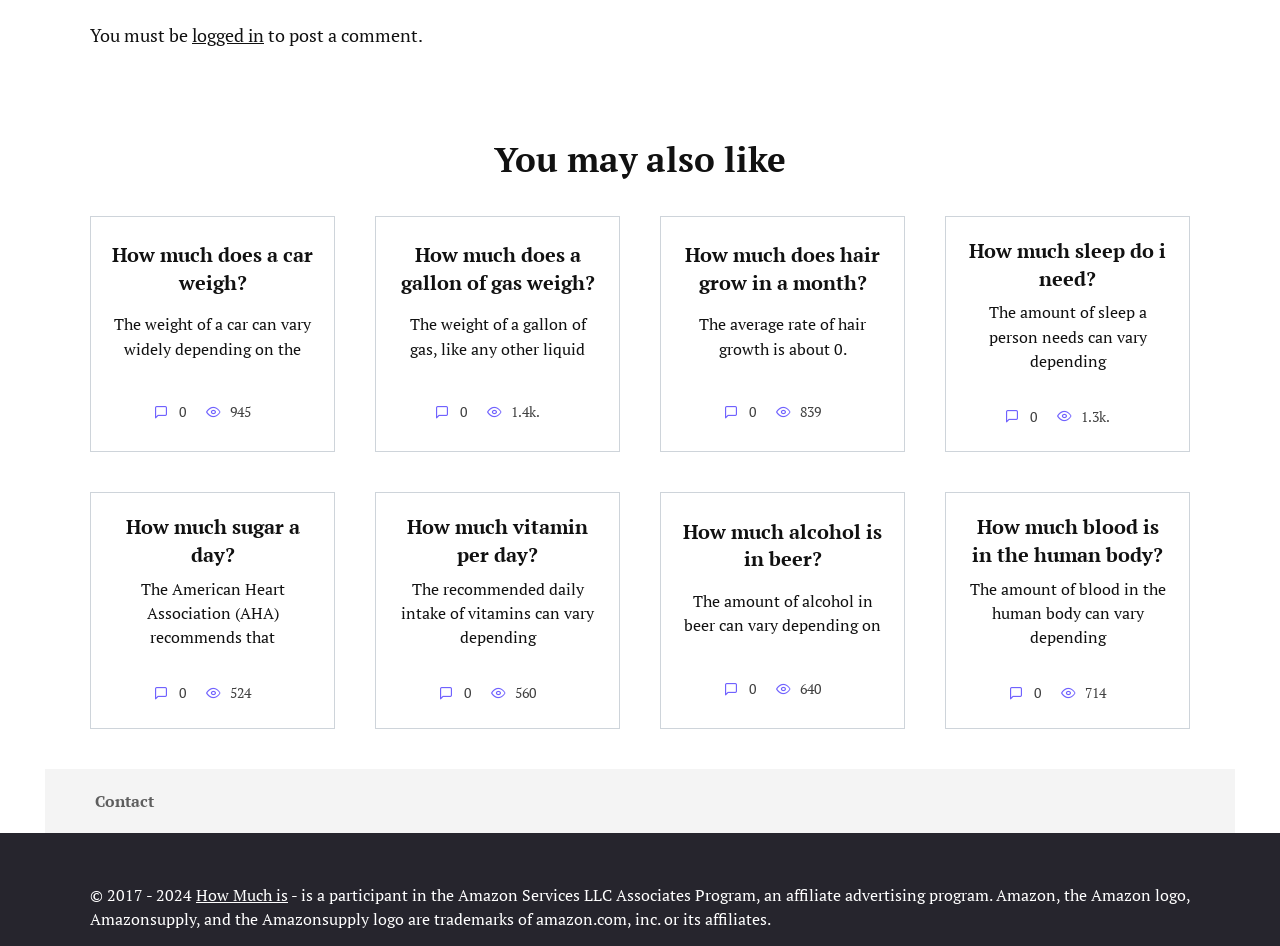Respond to the question below with a concise word or phrase:
What is the topic of the first link?

Car weight